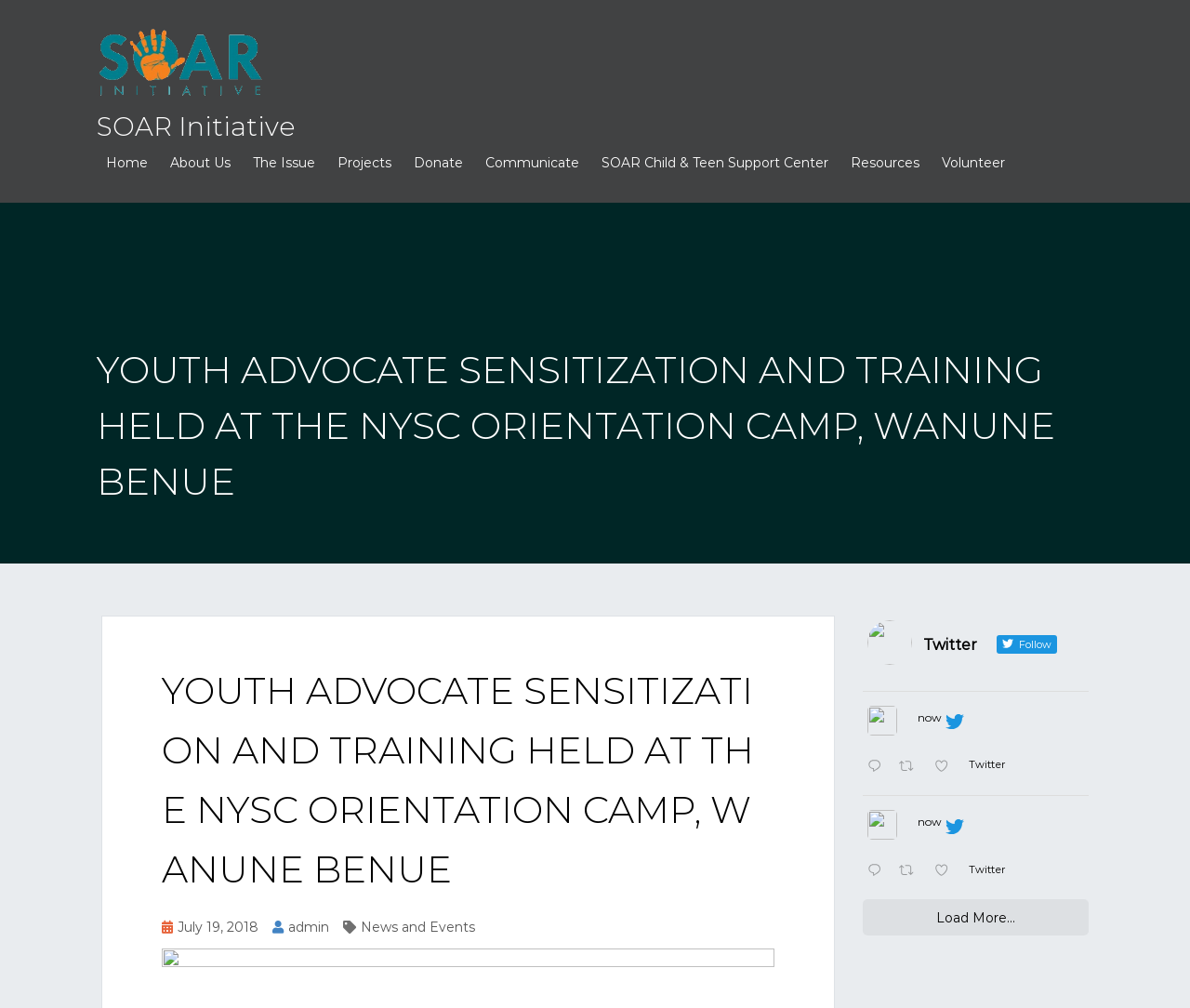Refer to the image and offer a detailed explanation in response to the question: What is the name of the organization?

The name of the organization can be found in the top-left corner of the webpage, where it is written as 'SOAR Initiative' in multiple places, including the logo, link, and heading.